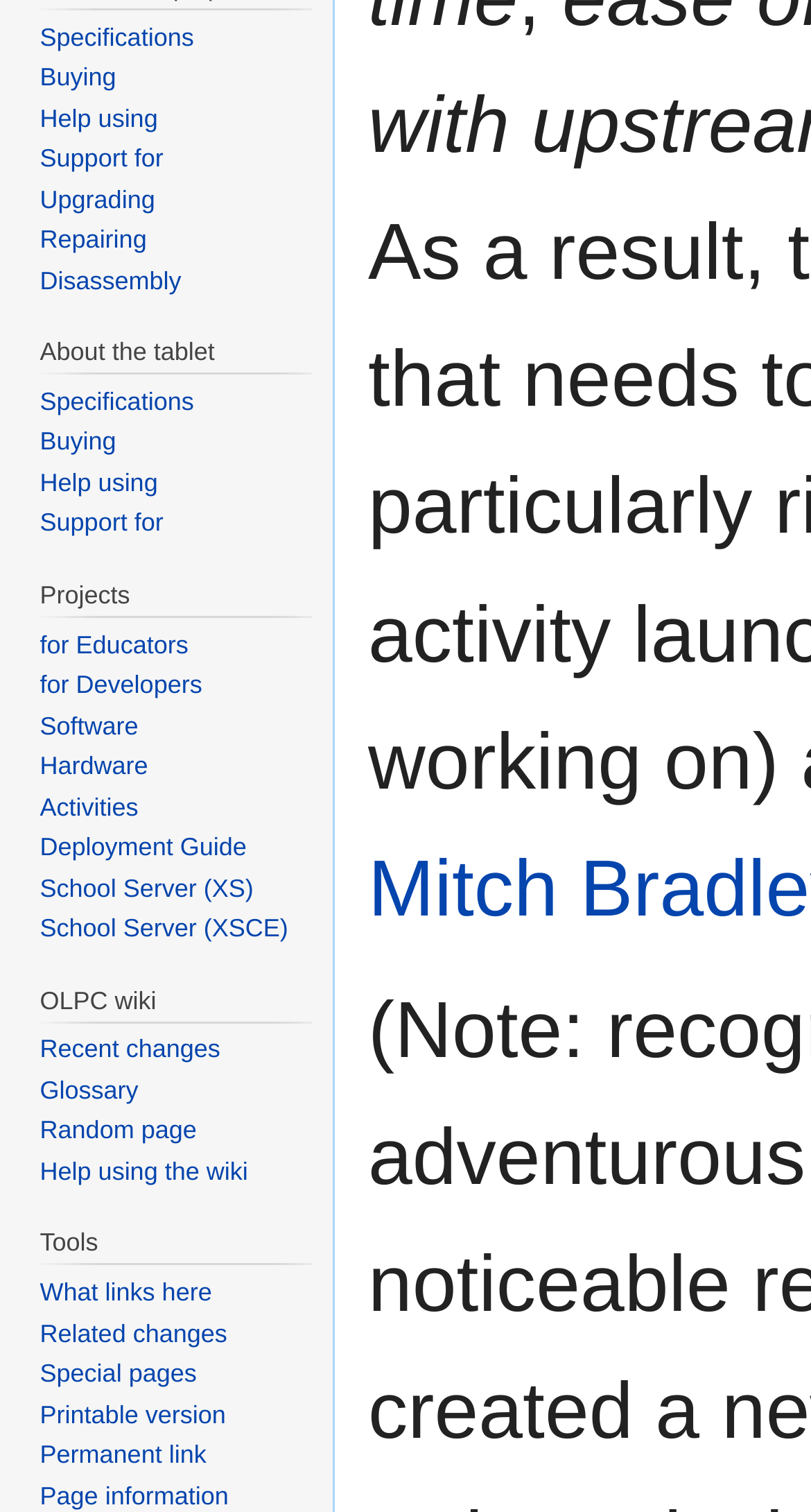Identify the bounding box coordinates for the UI element described as: "for Educators".

[0.049, 0.417, 0.232, 0.436]